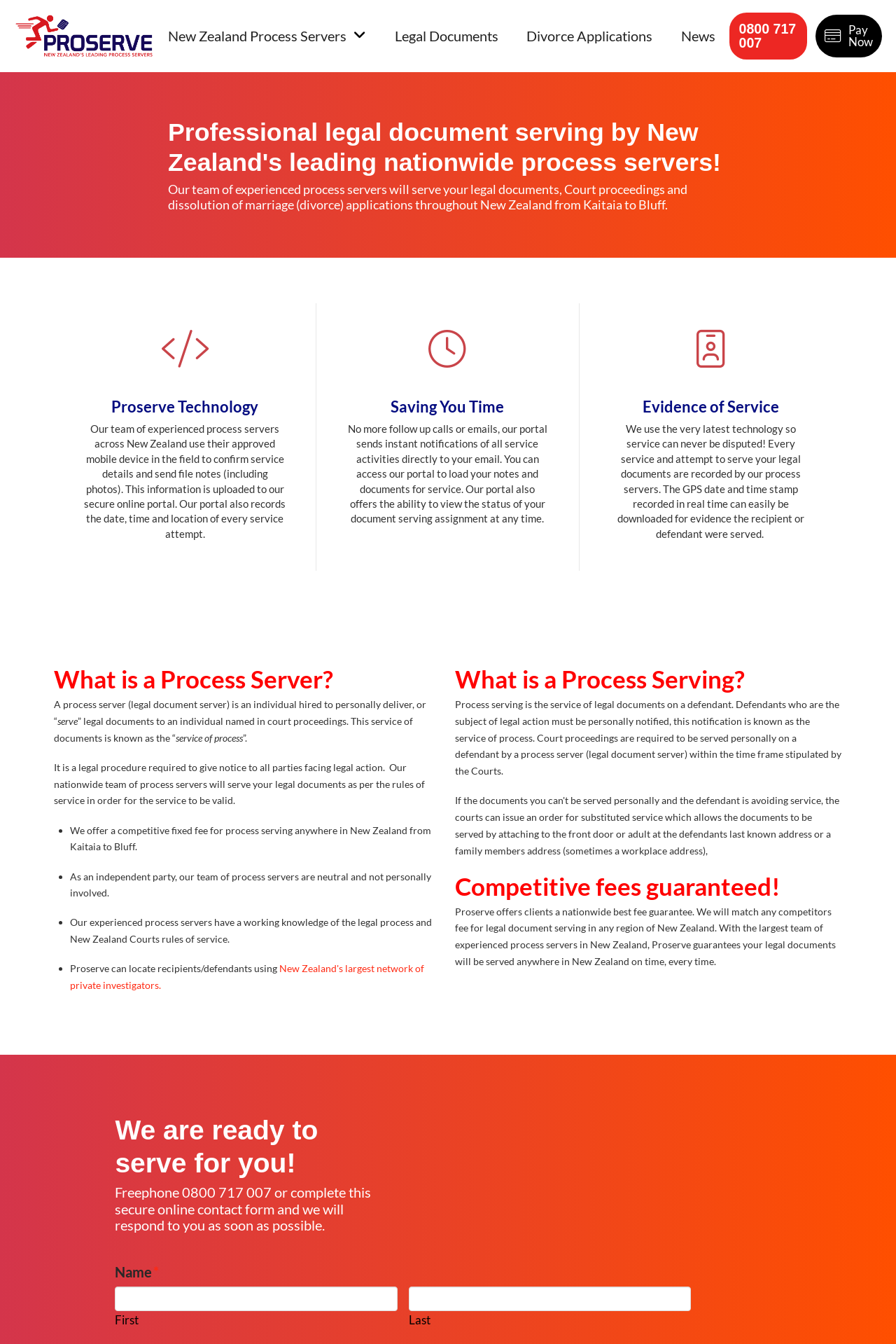Specify the bounding box coordinates of the area that needs to be clicked to achieve the following instruction: "Fill in the 'First' textbox".

[0.128, 0.957, 0.444, 0.975]